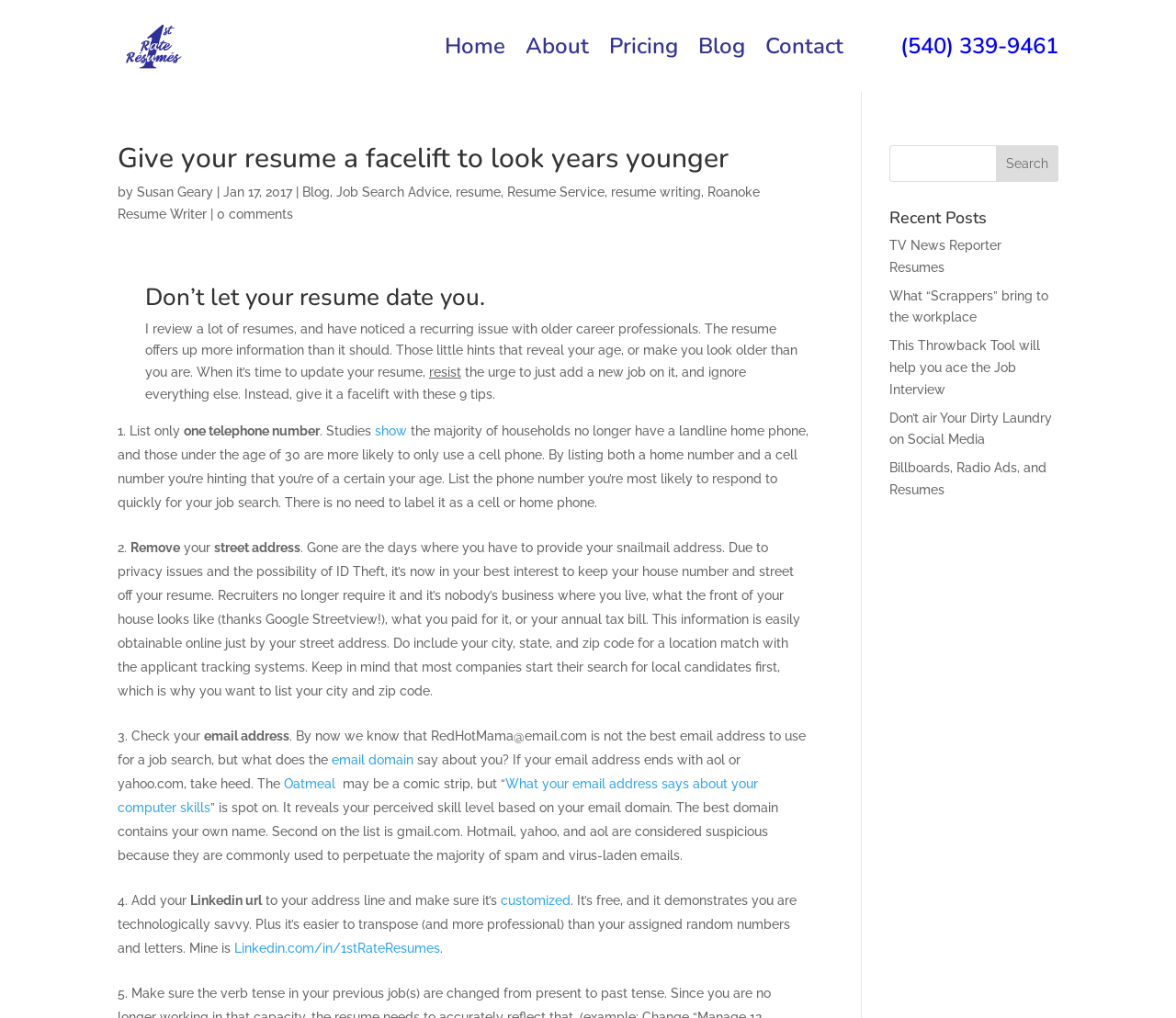Pinpoint the bounding box coordinates of the clickable element to carry out the following instruction: "read about testing the total dissolved solids."

None